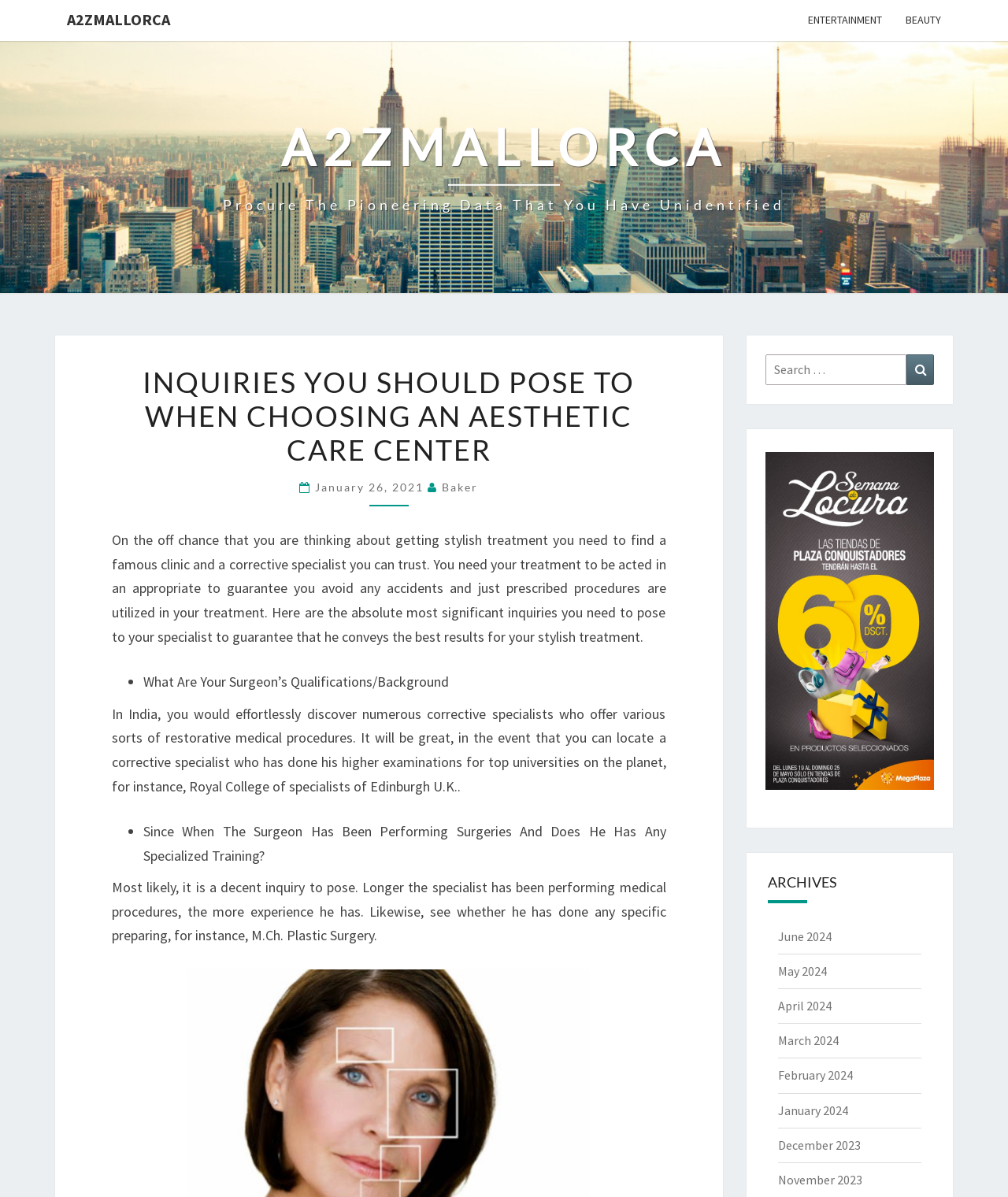What is the name of the website?
Provide a thorough and detailed answer to the question.

The name of the website can be found in the top-left corner of the webpage, where it is written as a link 'A2ZMALLORCA'.